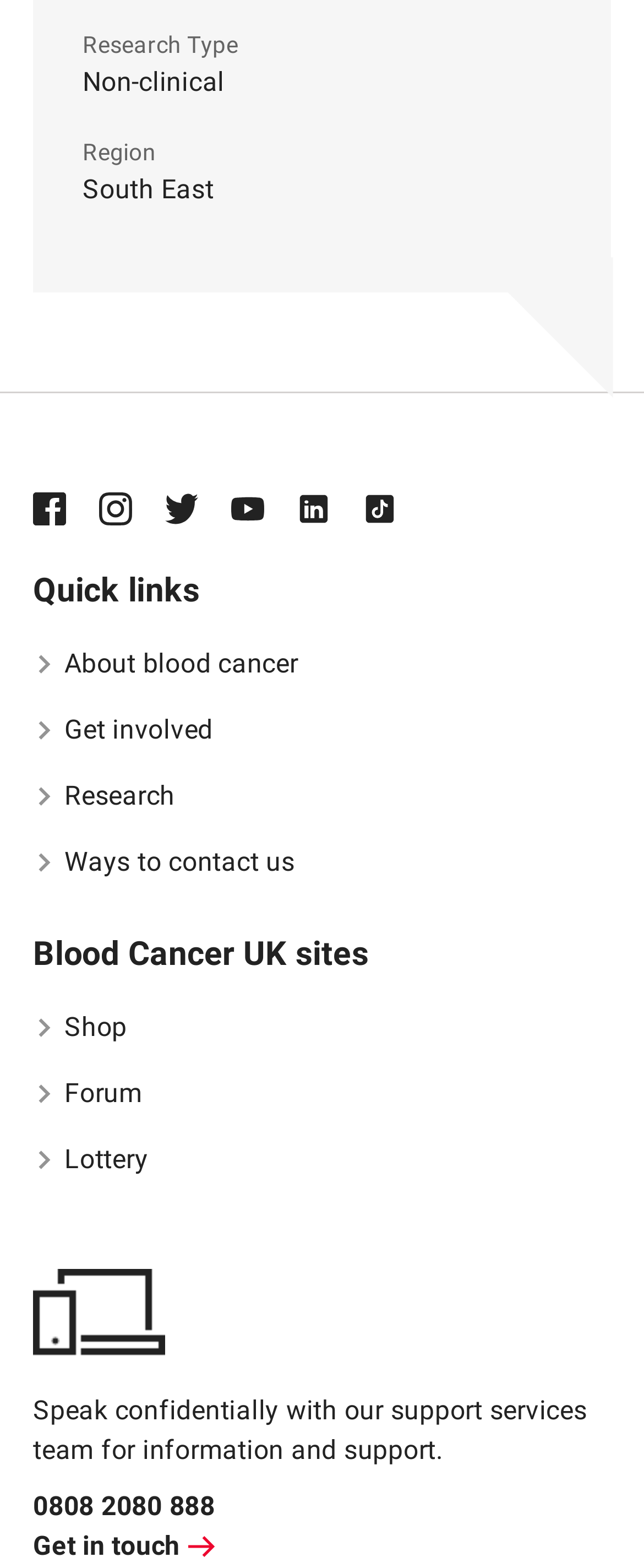Please provide the bounding box coordinates for the element that needs to be clicked to perform the instruction: "Browse the 'Shop'". The coordinates must consist of four float numbers between 0 and 1, formatted as [left, top, right, bottom].

[0.051, 0.635, 0.949, 0.677]